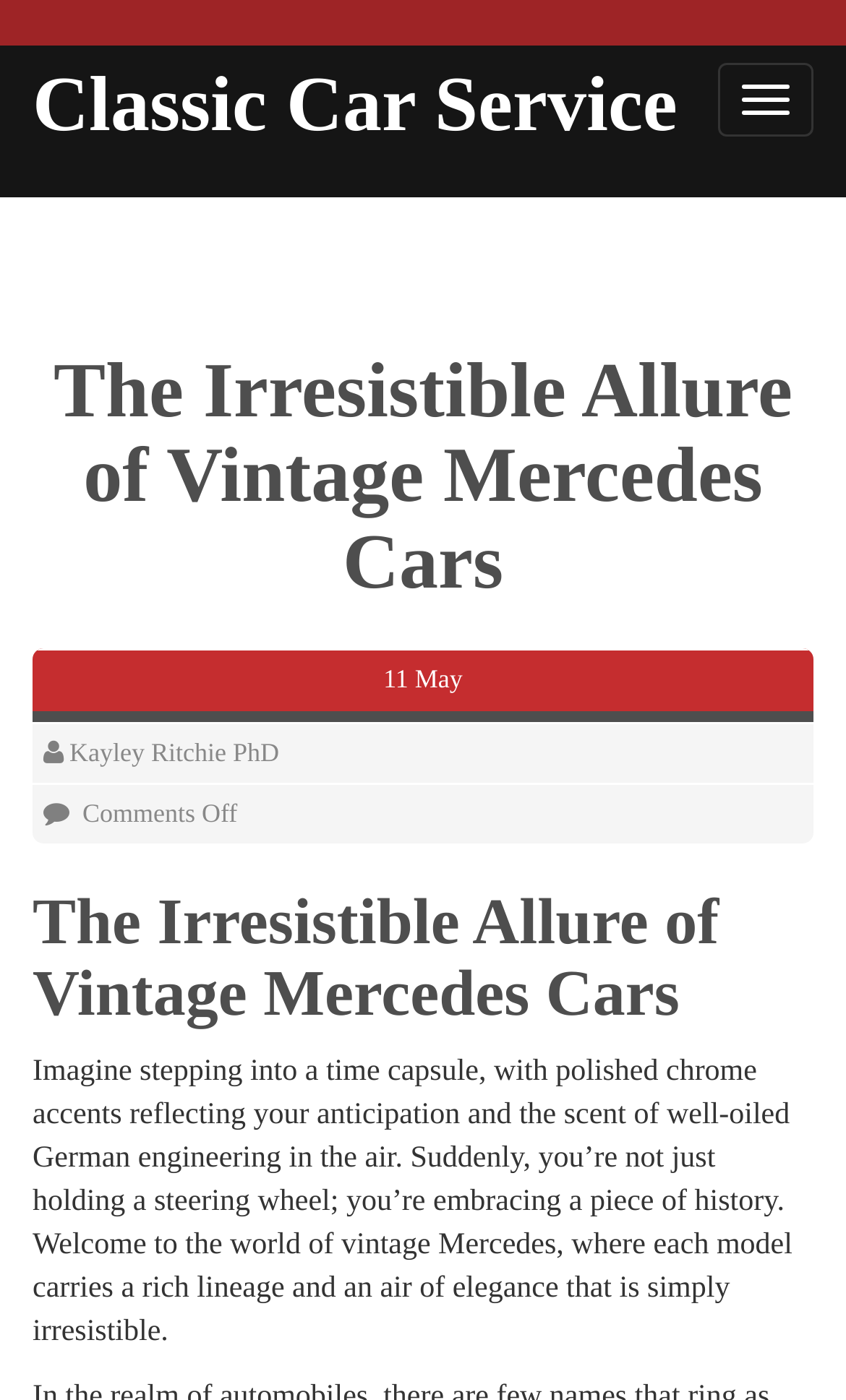Analyze the image and answer the question with as much detail as possible: 
What is the tone of the article?

The tone of the article can be determined by looking at the language used in the text, such as 'polished chrome accents', 'well-oiled German engineering', and 'air of elegance' which suggests a sense of sophistication and refinement, hence an elegant tone.